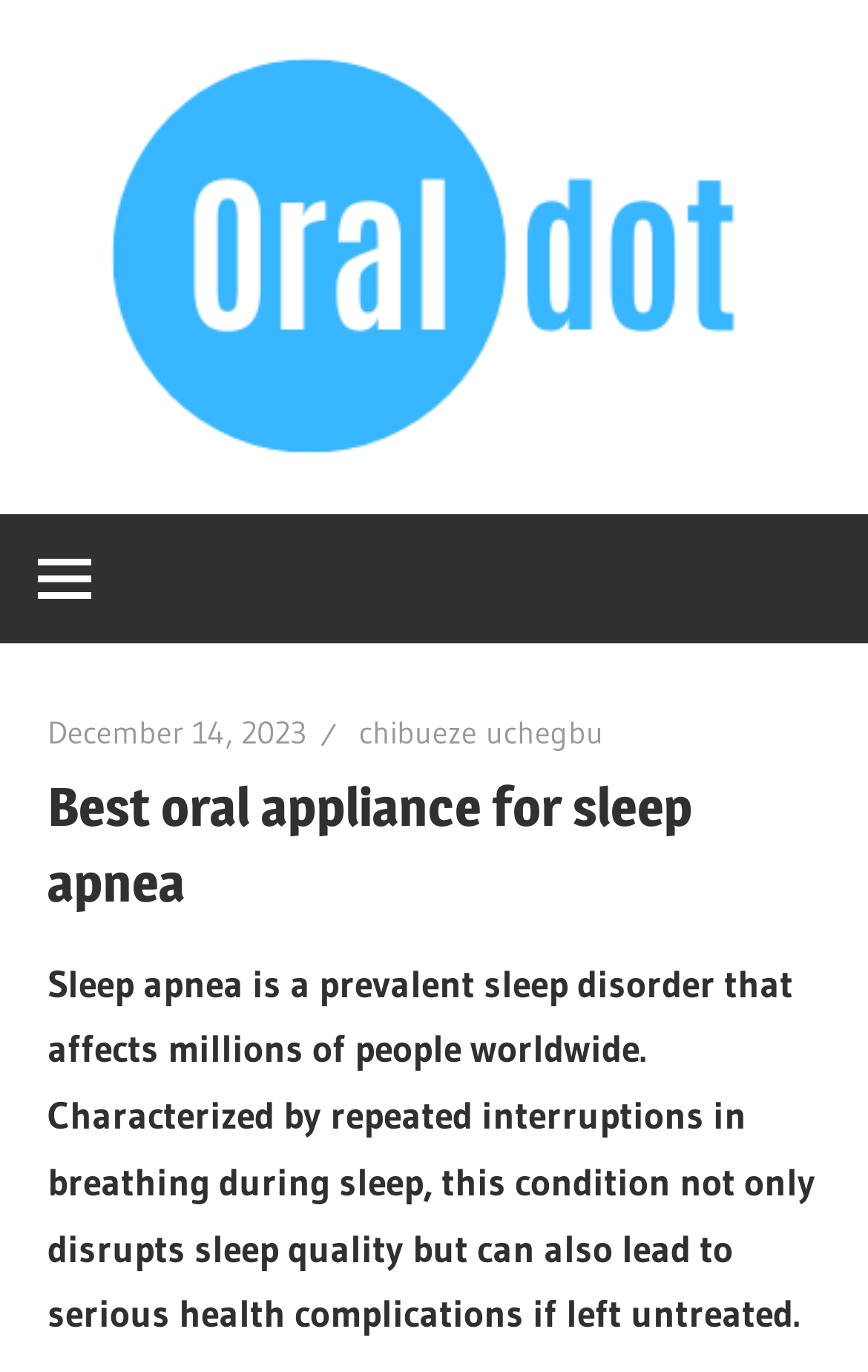Generate a comprehensive description of the webpage content.

The webpage appears to be an article about oral appliances for sleep apnea. At the top left corner, there is a logo of "Oraldot" with a link to the website's homepage. Next to the logo, there is a button to expand the primary menu. 

Below the logo and the button, there is a header section that spans across the top of the page. Within this section, there is a date "December 14, 2023" on the left side, followed by the author's name "chibueze uchegbu" on the right side. The main title of the article "Best oral appliance for sleep apnea" is centered in this section.

Underneath the header section, there is a block of text that provides an introduction to sleep apnea, describing it as a prevalent sleep disorder that affects millions of people worldwide. This text takes up most of the page's content area.